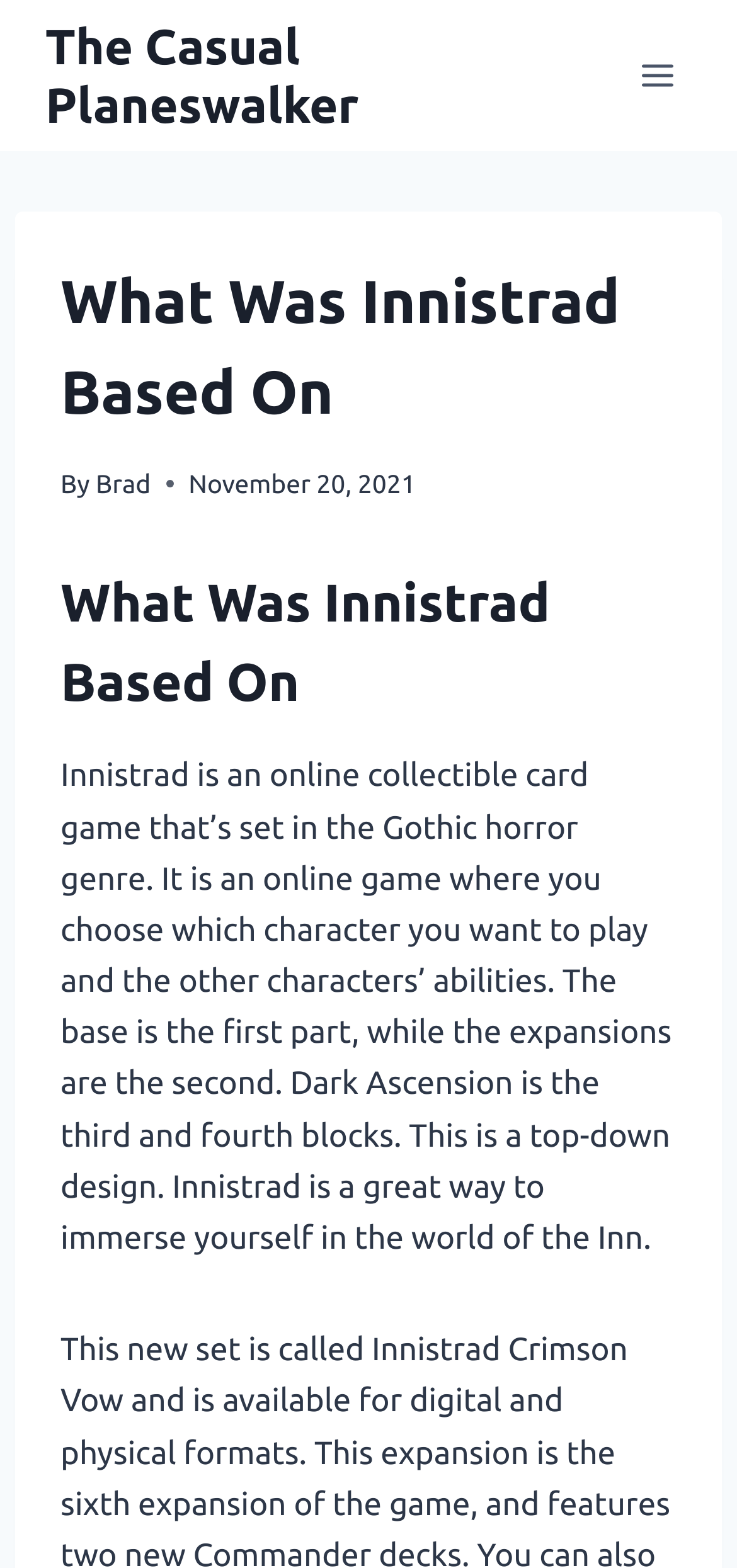What is the design of Innistrad?
Your answer should be a single word or phrase derived from the screenshot.

Top-down